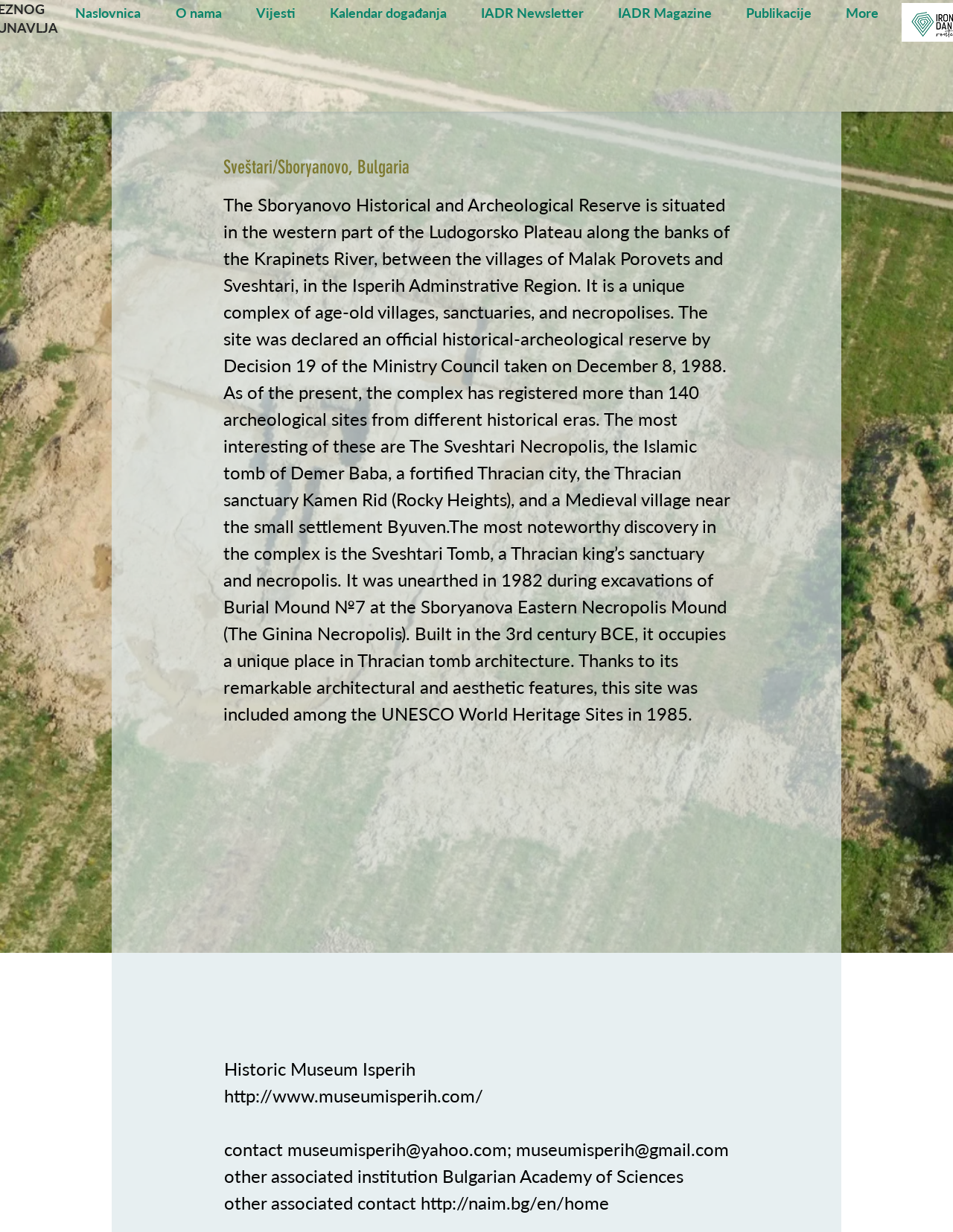Using the description "IADR Magazine", predict the bounding box of the relevant HTML element.

[0.63, 0.003, 0.765, 0.018]